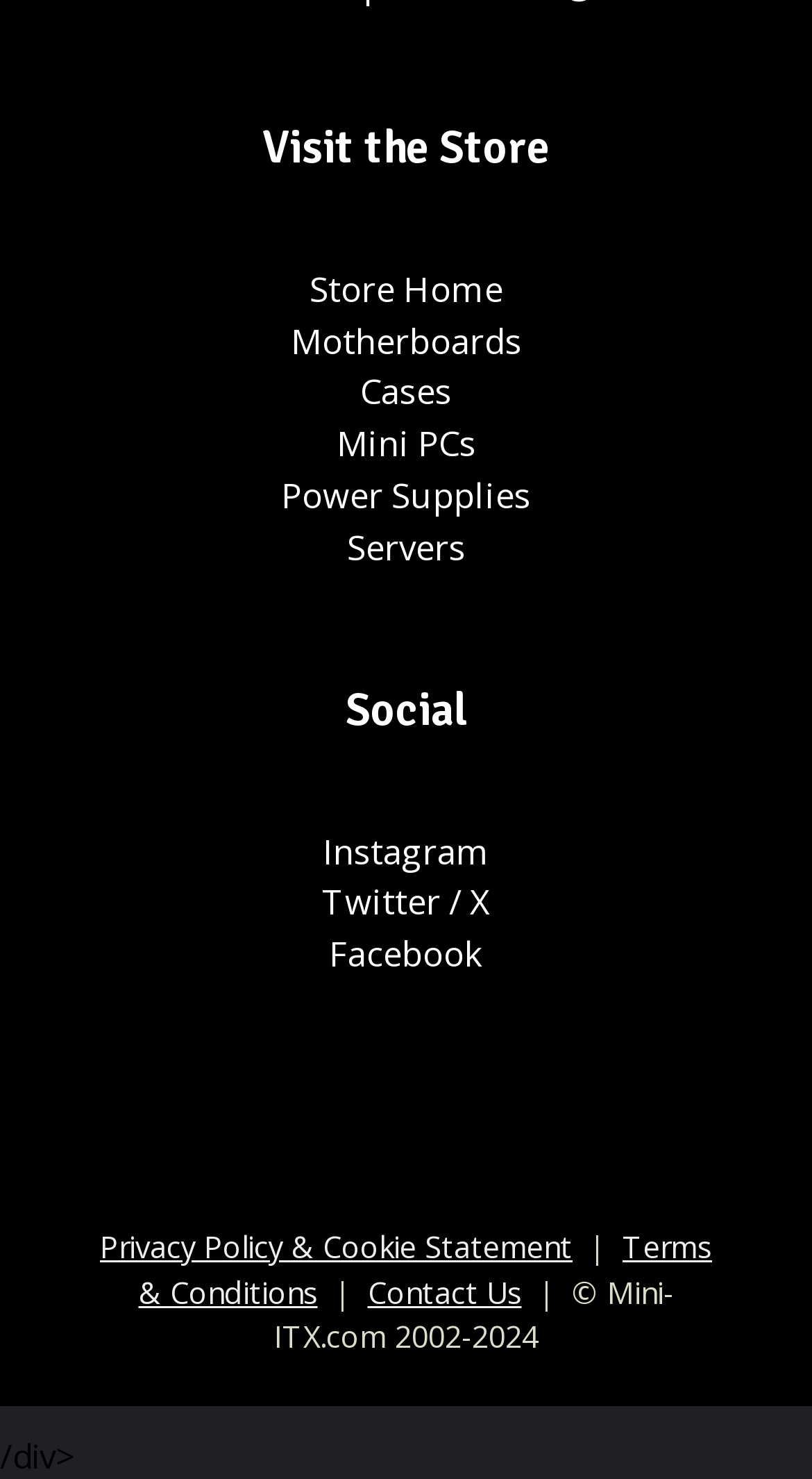Locate the bounding box of the UI element with the following description: "Privacy Policy & Cookie Statement".

[0.123, 0.83, 0.705, 0.857]